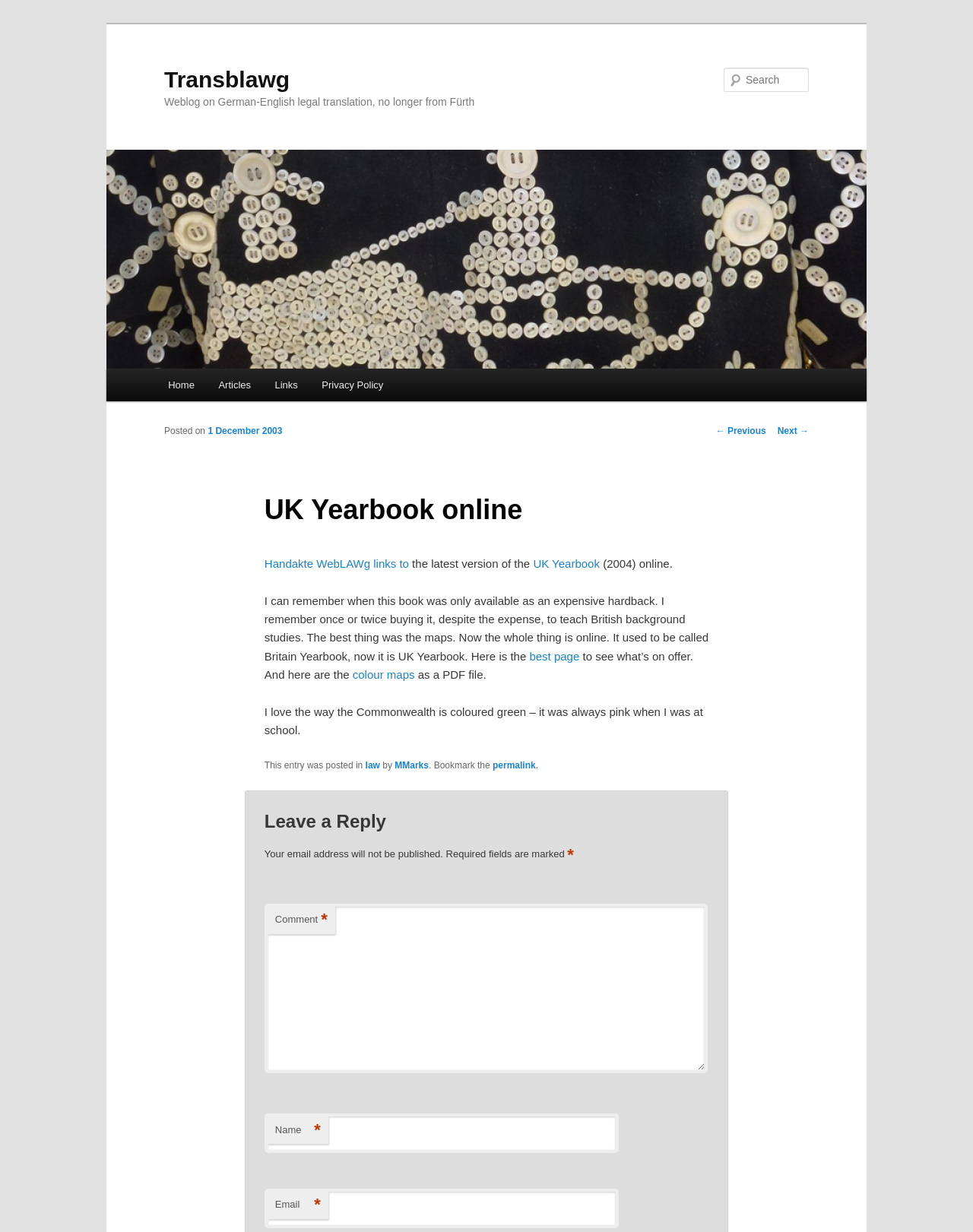Please identify the coordinates of the bounding box for the clickable region that will accomplish this instruction: "Read the article".

[0.169, 0.345, 0.831, 0.627]